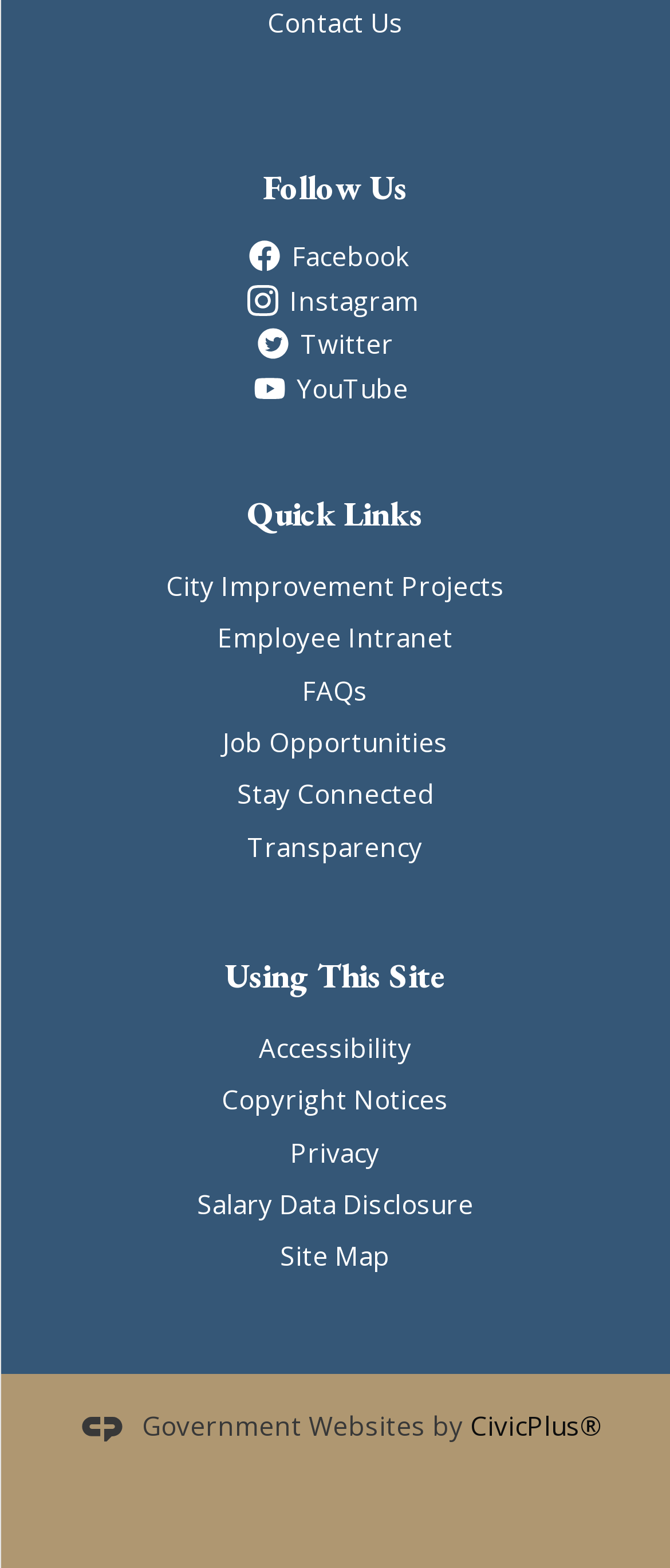Find the bounding box coordinates for the area you need to click to carry out the instruction: "Follow us on Facebook". The coordinates should be four float numbers between 0 and 1, indicated as [left, top, right, bottom].

[0.372, 0.153, 0.628, 0.173]